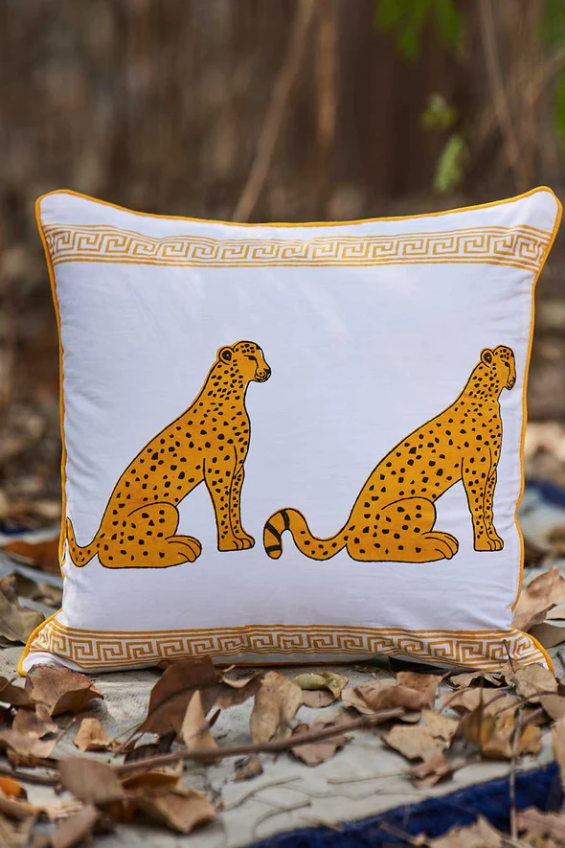Give a detailed account of the visual elements in the image.

The image showcases the "Wildcat II Cotton Cushion," a beautifully handcrafted piece featuring striking illustrations of two yellow leopards set against a white background. The cushion is elegantly framed by a mustard piping and a decorative border, enhancing its visual appeal. This piece serves as a versatile accent for any living space, adding a touch of sophistication and charm. Known for its quality crafting and unique design, the cushion is made from 100% cotton and includes a filler within the purchase. Ideal for those looking to bring a natural yet artistic flair into their home decor, this cushion is designed to be both decorative and functional. The cushion is also easy to maintain, as it is recommended to be dry cleaned only.